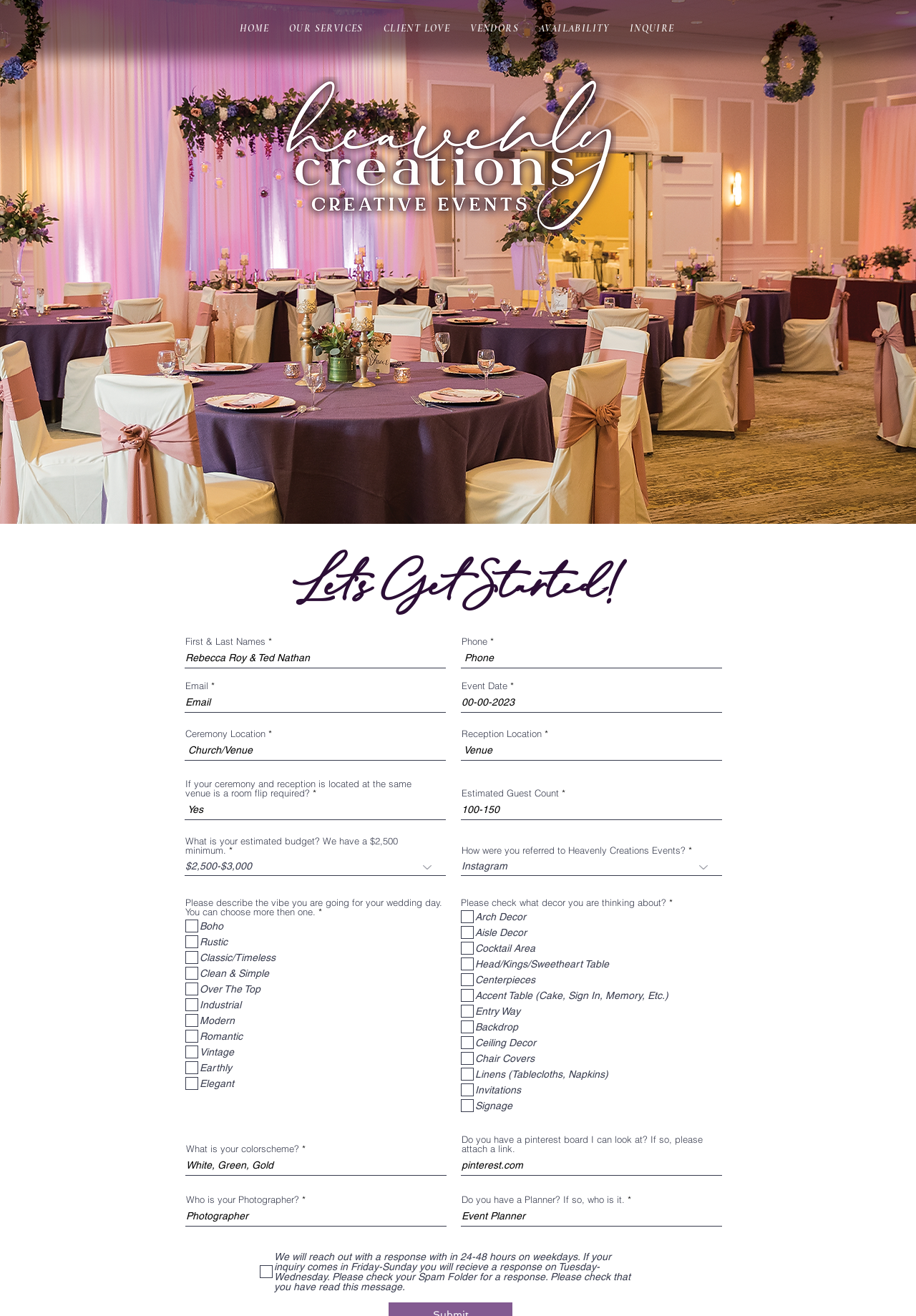Please answer the following query using a single word or phrase: 
What is the purpose of the checkbox at the bottom of the inquiry form?

To confirm reading a message